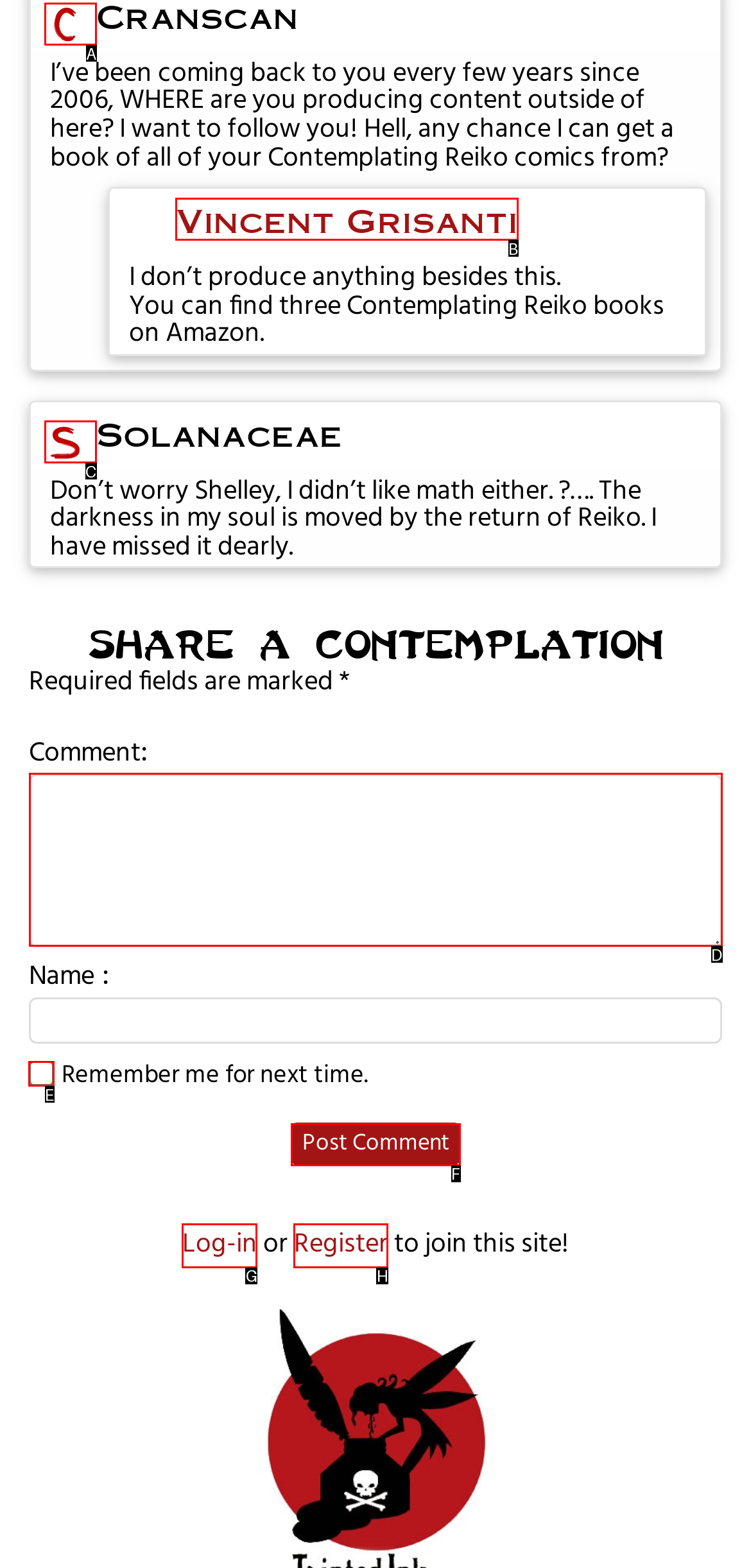Which option should be clicked to execute the following task: Check the 'Remember me for next time' checkbox? Respond with the letter of the selected option.

E